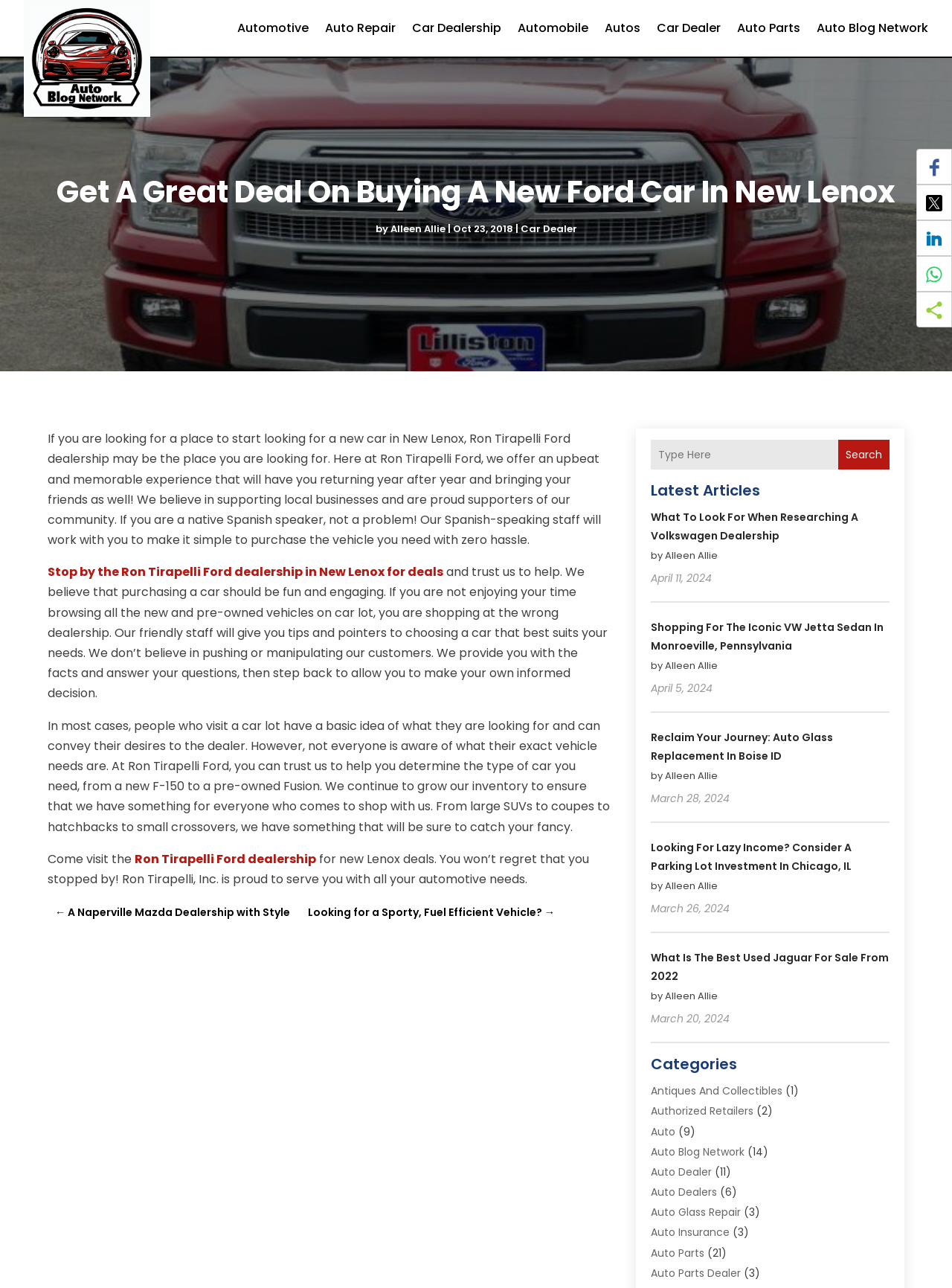Based on the image, give a detailed response to the question: What is the name of the Ford dealership mentioned?

The webpage mentions 'Ron Tirapelli Ford dealership' in the text, indicating that it is the name of the Ford dealership being referred to.